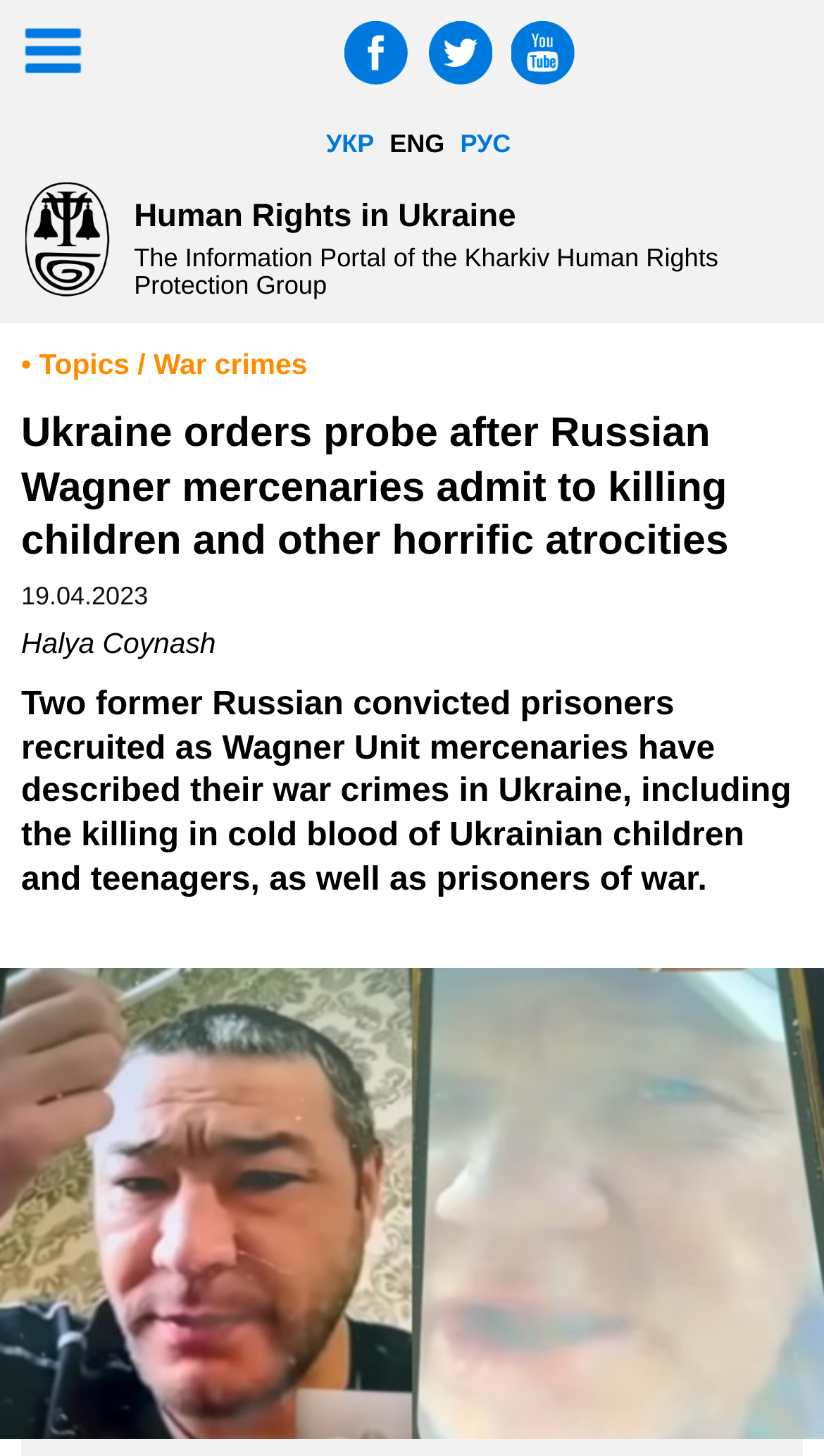Find the bounding box coordinates for the area that should be clicked to accomplish the instruction: "Visit the Facebook page".

[0.418, 0.024, 0.508, 0.048]